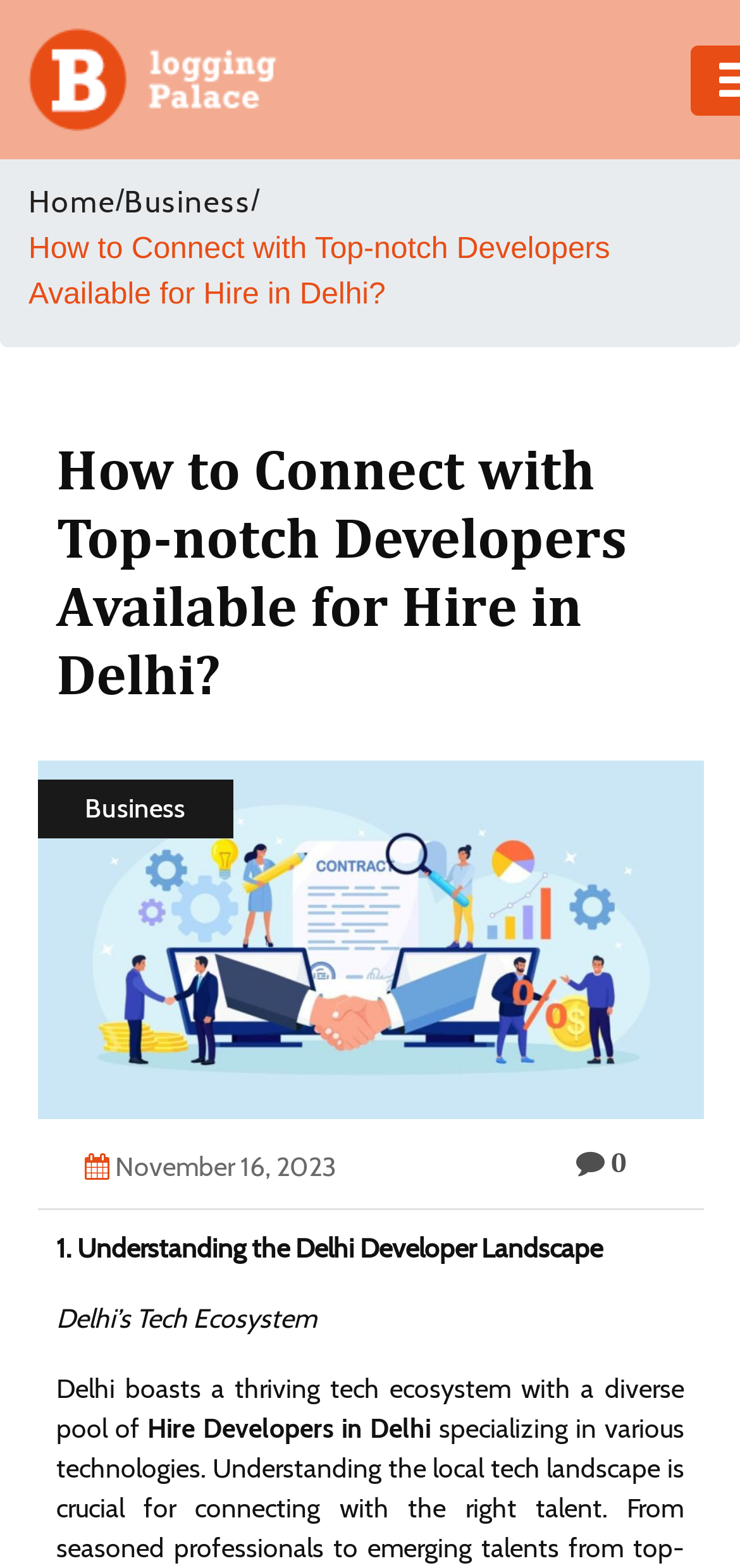Identify the bounding box coordinates of the element that should be clicked to fulfill this task: "Hire Developers in Delhi". The coordinates should be provided as four float numbers between 0 and 1, i.e., [left, top, right, bottom].

[0.199, 0.9, 0.582, 0.921]